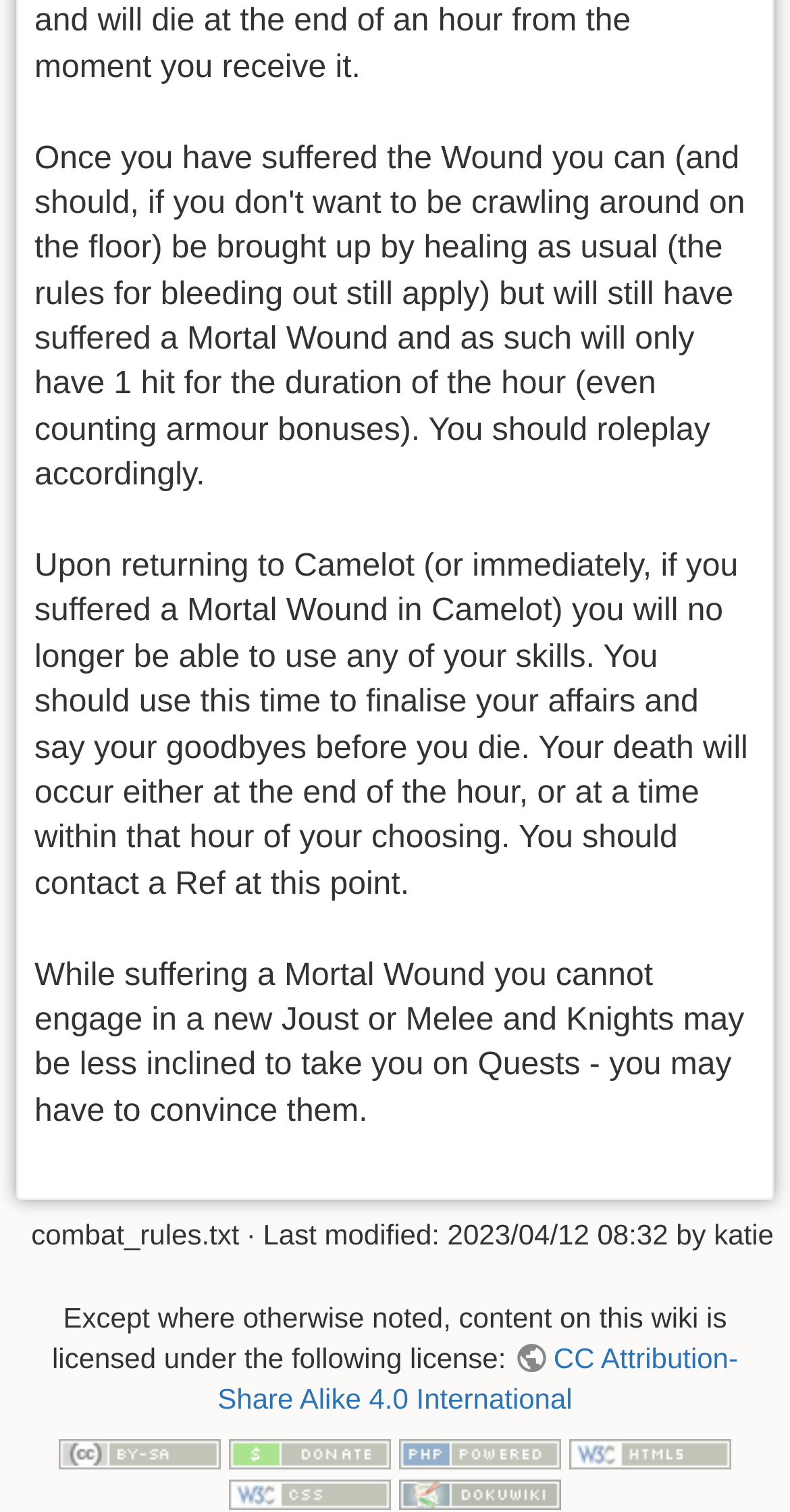Who last modified the combat rules?
Please use the image to provide a one-word or short phrase answer.

katie